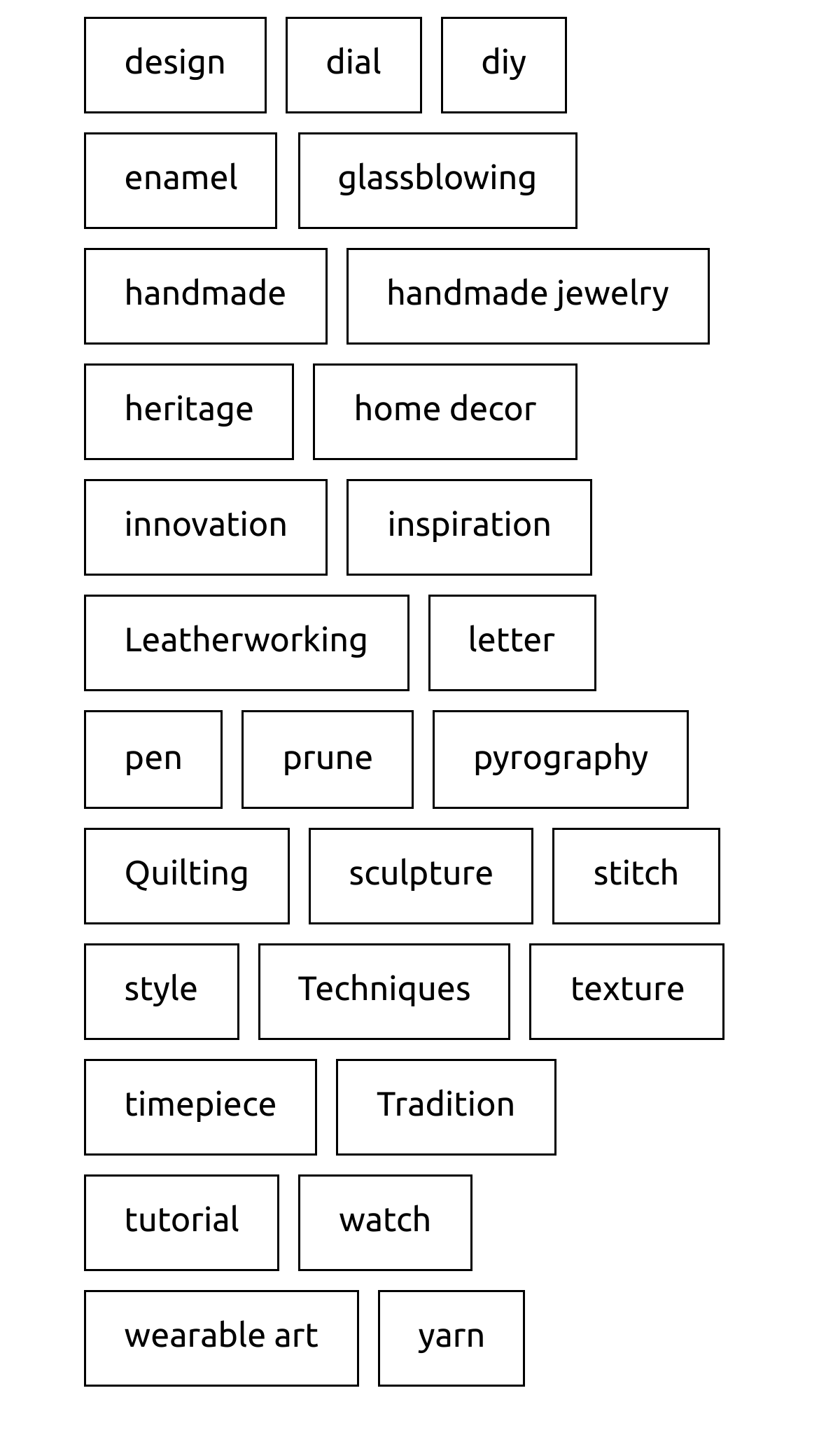Identify the bounding box coordinates of the specific part of the webpage to click to complete this instruction: "click on design link".

[0.103, 0.011, 0.325, 0.078]